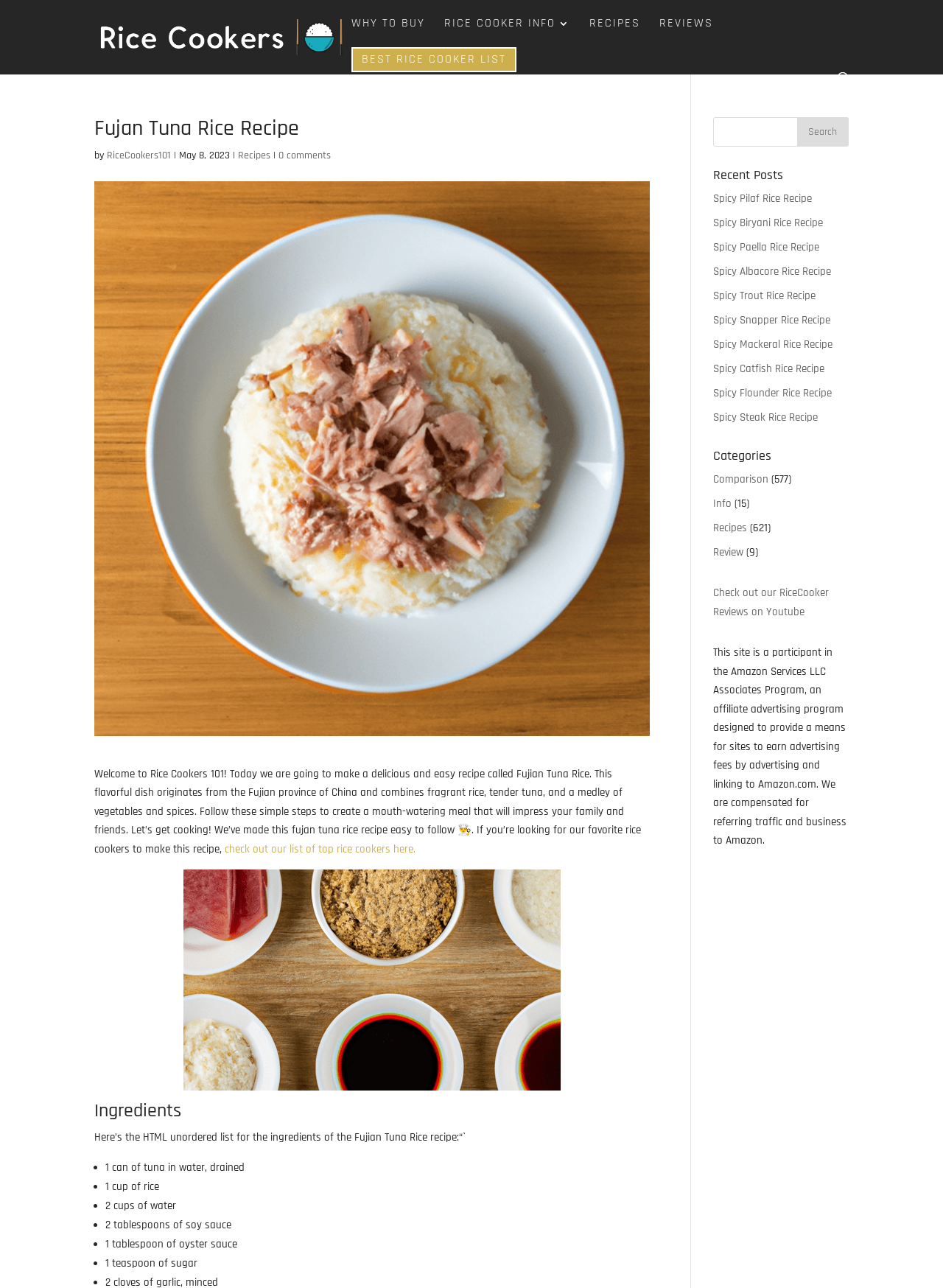Given the description "Spicy Snapper Rice Recipe", provide the bounding box coordinates of the corresponding UI element.

[0.756, 0.243, 0.881, 0.254]